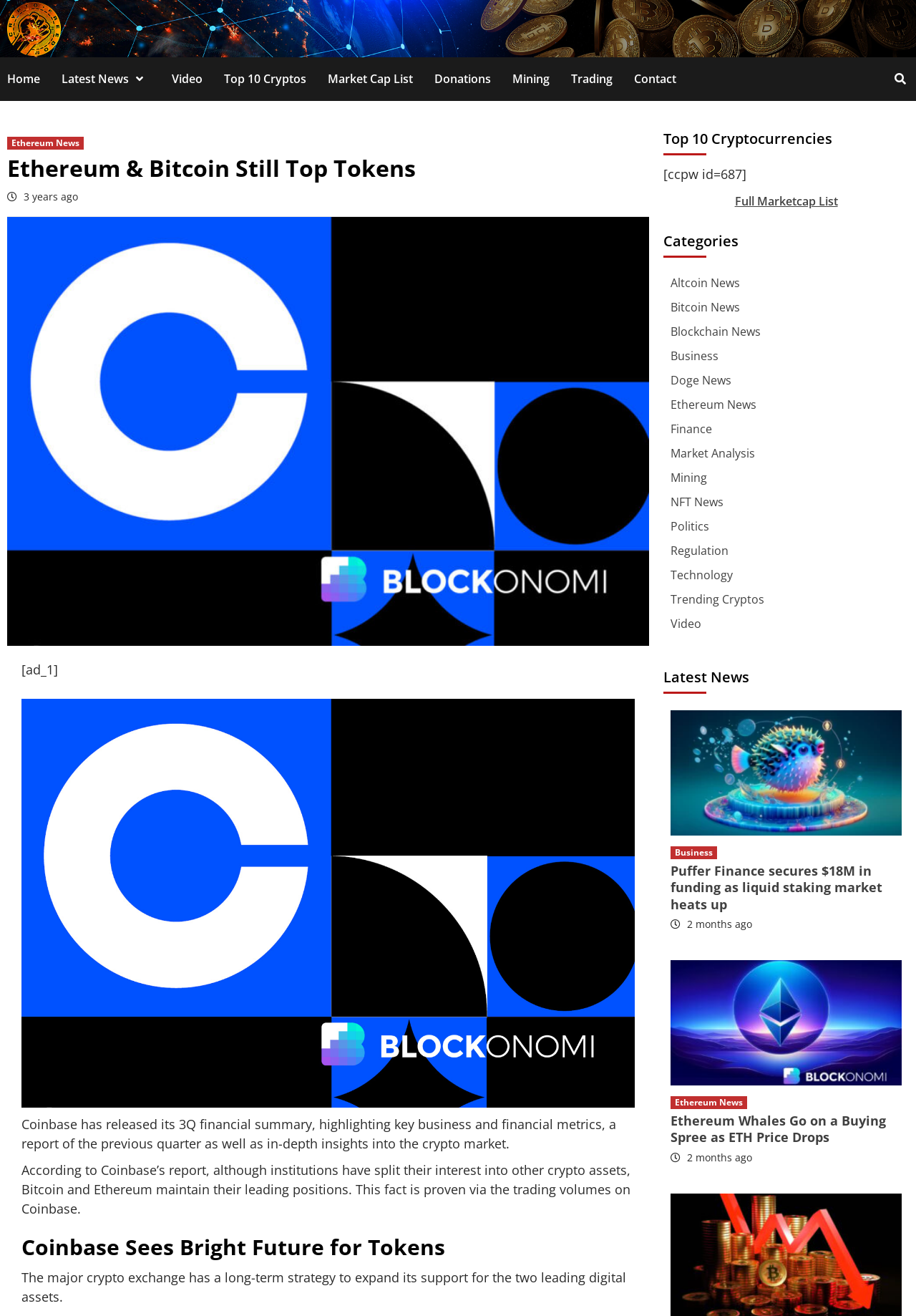Please find the main title text of this webpage.

Ethereum & Bitcoin Still Top Tokens